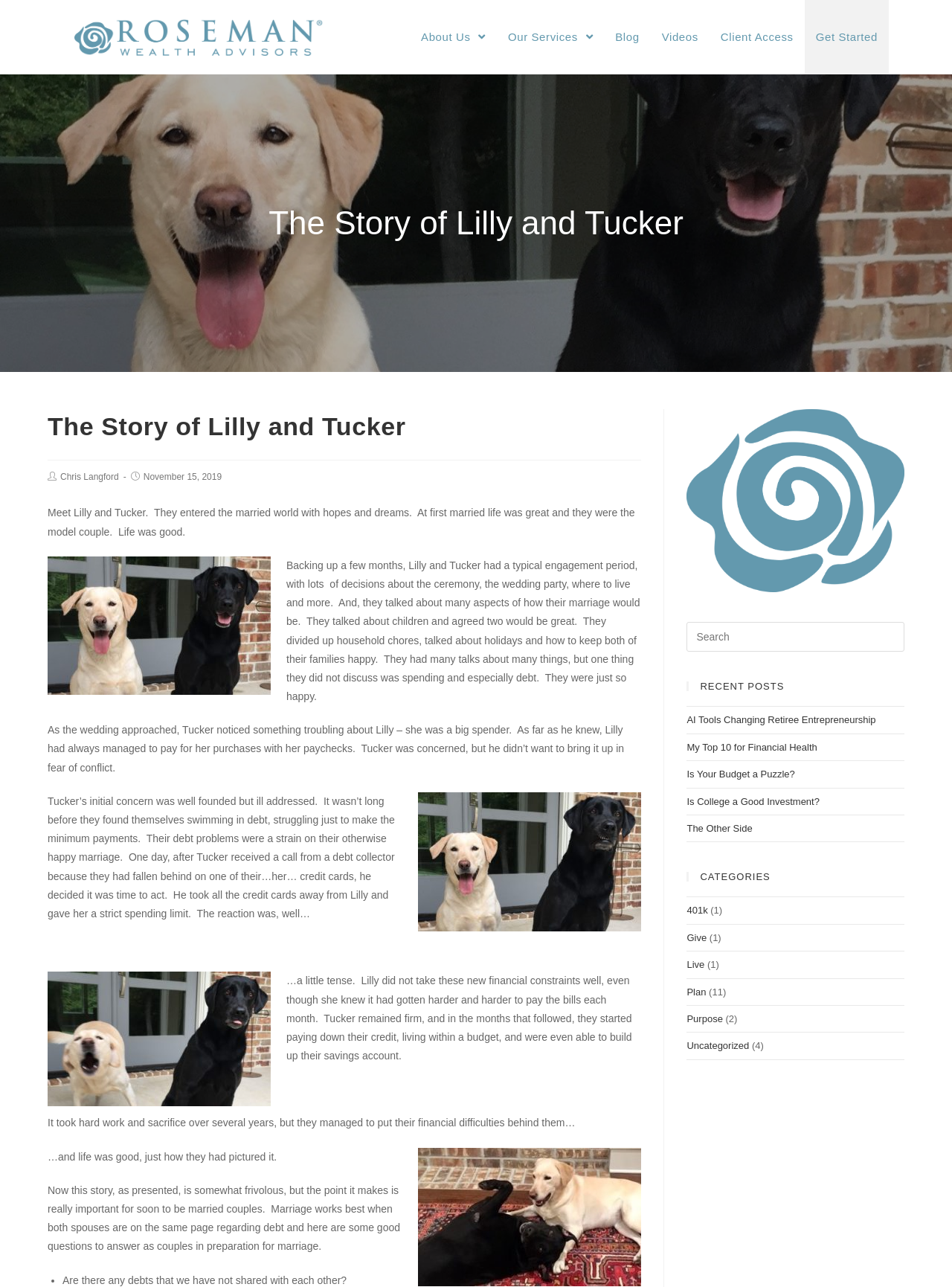What is the category with the most posts?
Use the information from the screenshot to give a comprehensive response to the question.

The categories are listed in the right sidebar of the webpage, and they include '401k', 'Give', 'Live', 'Plan', 'Purpose', and 'Uncategorized'. The category 'Plan' has 11 posts, which is the most among all categories.